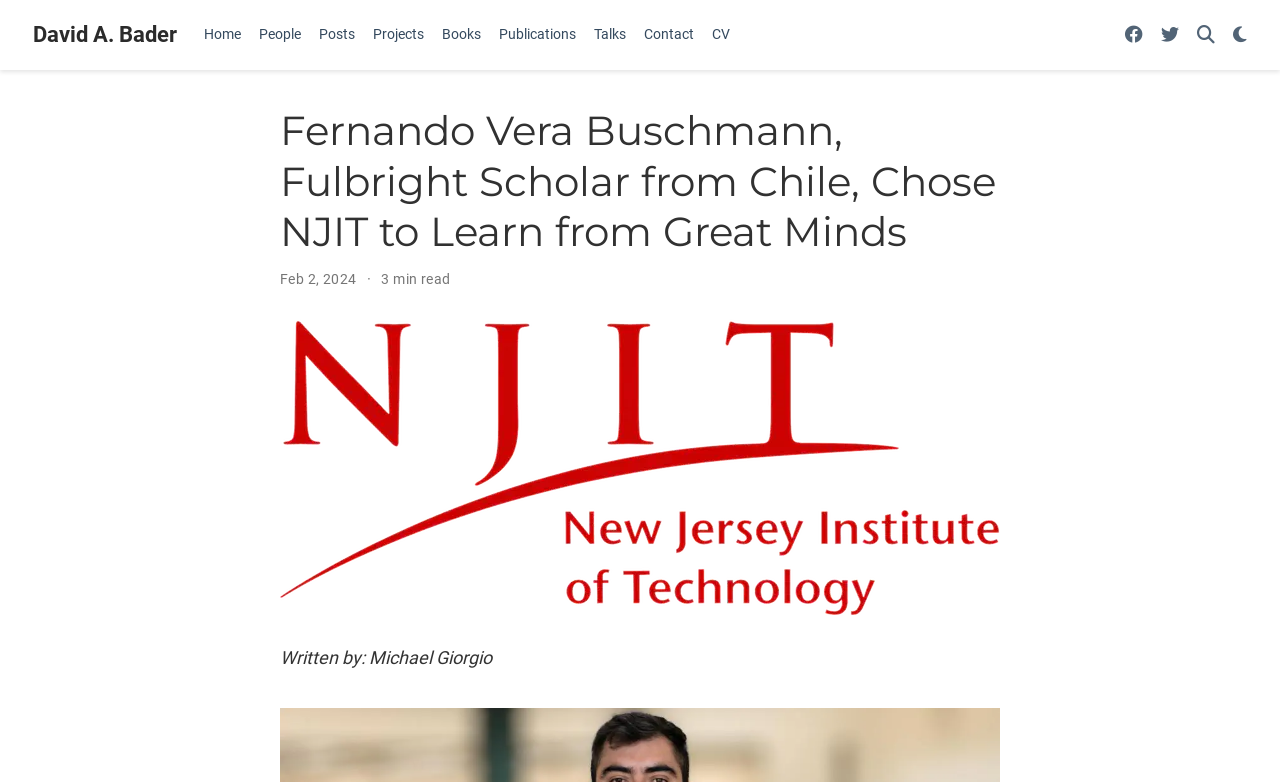Locate the bounding box coordinates of the element I should click to achieve the following instruction: "follow on Facebook".

[0.879, 0.03, 0.893, 0.059]